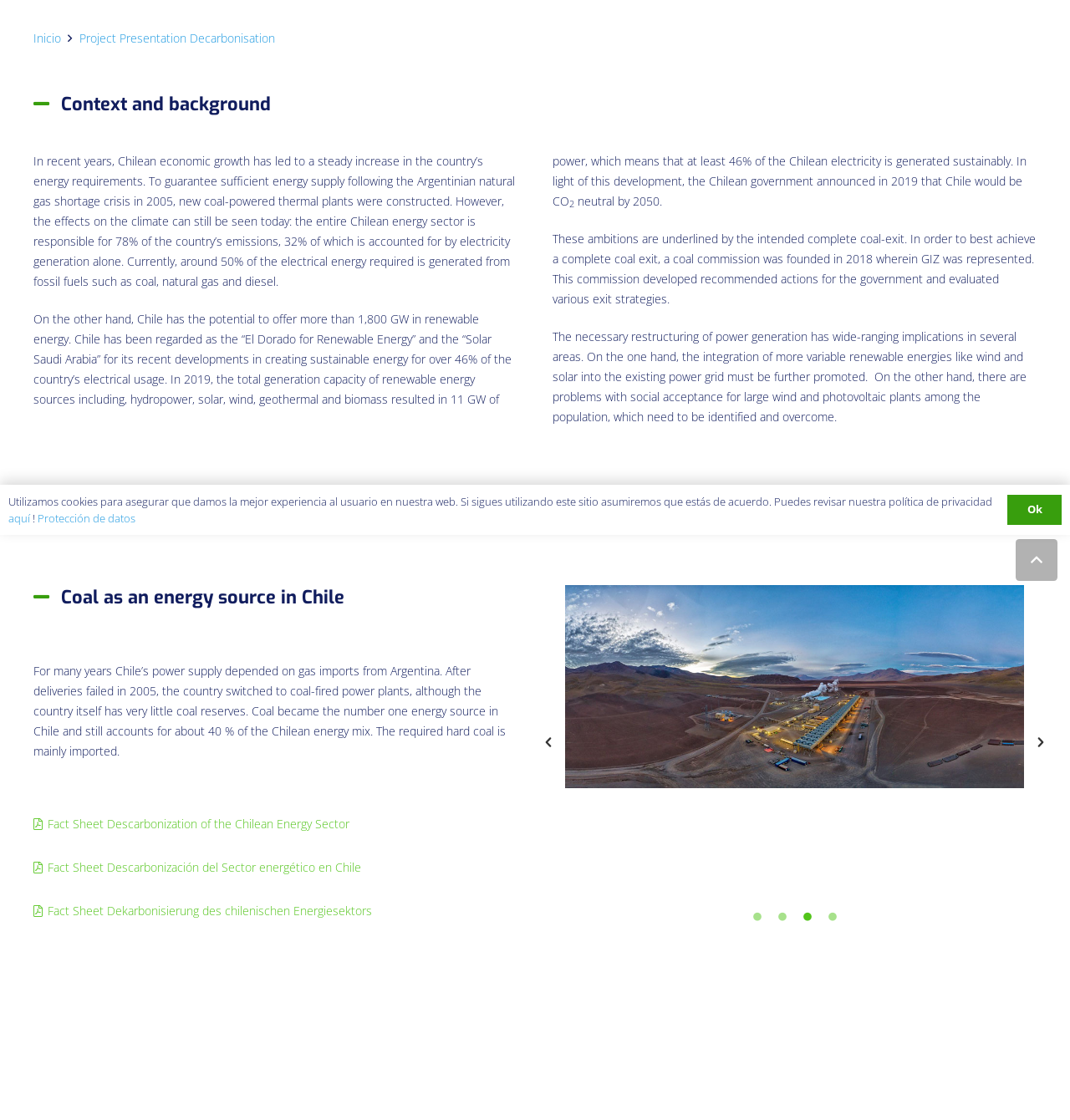Determine the bounding box coordinates for the HTML element mentioned in the following description: "Ok". The coordinates should be a list of four floats ranging from 0 to 1, represented as [left, top, right, bottom].

[0.942, 0.442, 0.992, 0.469]